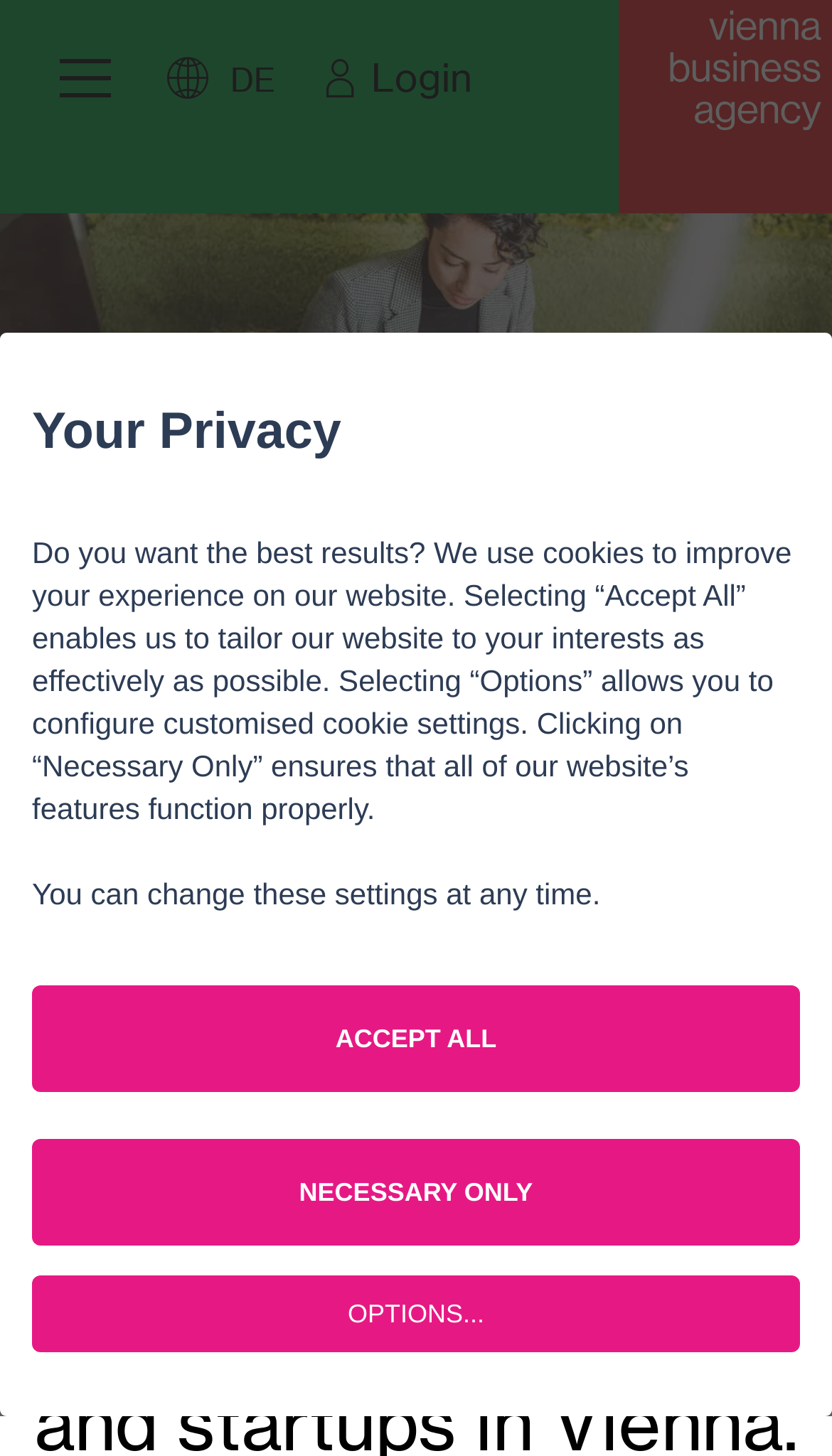Could you locate the bounding box coordinates for the section that should be clicked to accomplish this task: "Toggle the main menu".

[0.051, 0.029, 0.154, 0.079]